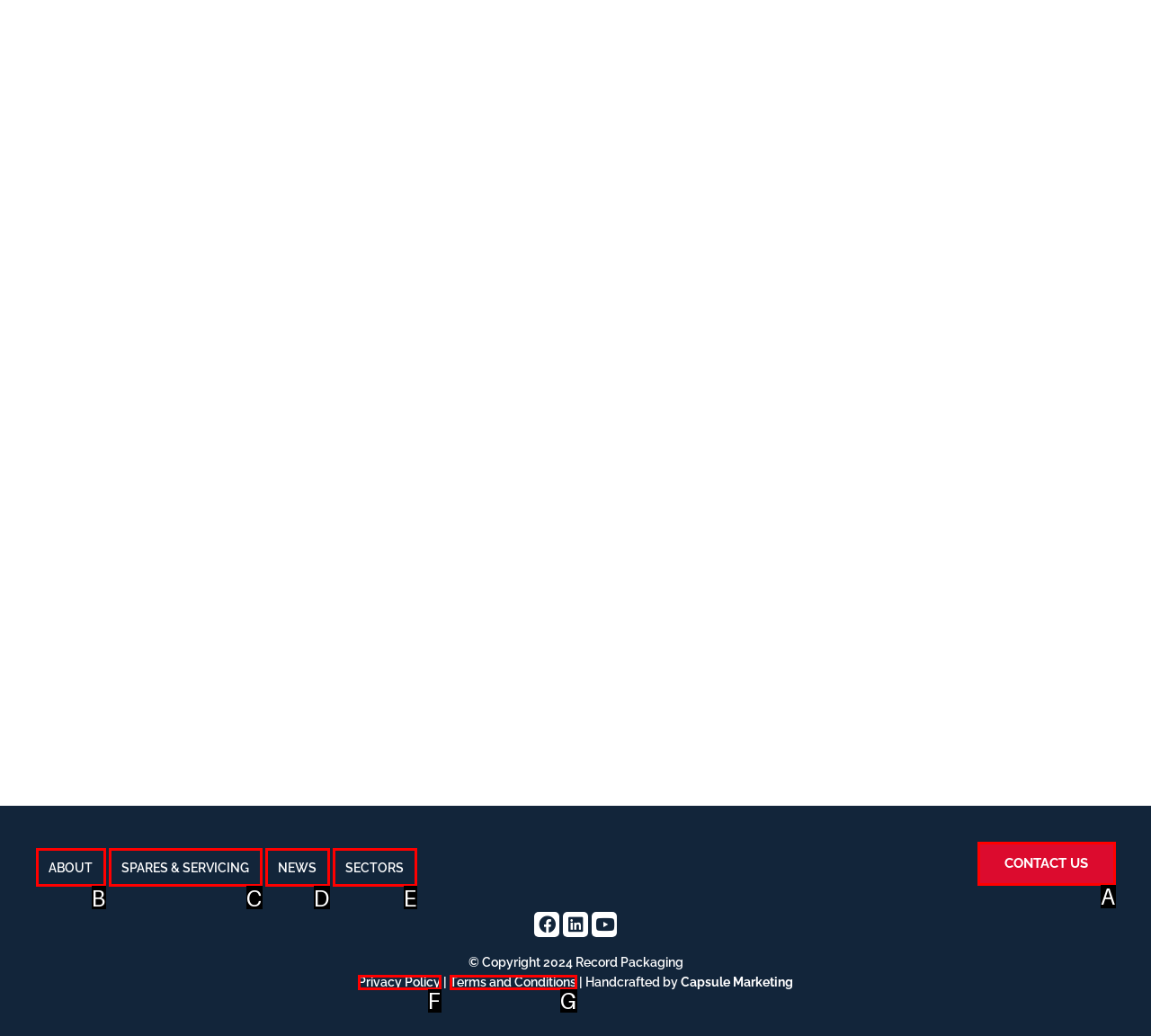Looking at the description: Terms and Conditions, identify which option is the best match and respond directly with the letter of that option.

G